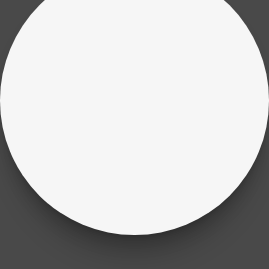Offer a detailed account of the various components present in the image.

This image features a simple, round white shape that is centered against a darker background. The design is minimalist, creating a contrast that draws attention to the circular form. This image may symbolize serenity, simplicity, or an element of focus in a larger context. It captures an essence of calmness and purity, evoking tranquility while leaving much to the imagination regarding its purpose or significance in the overall layout.